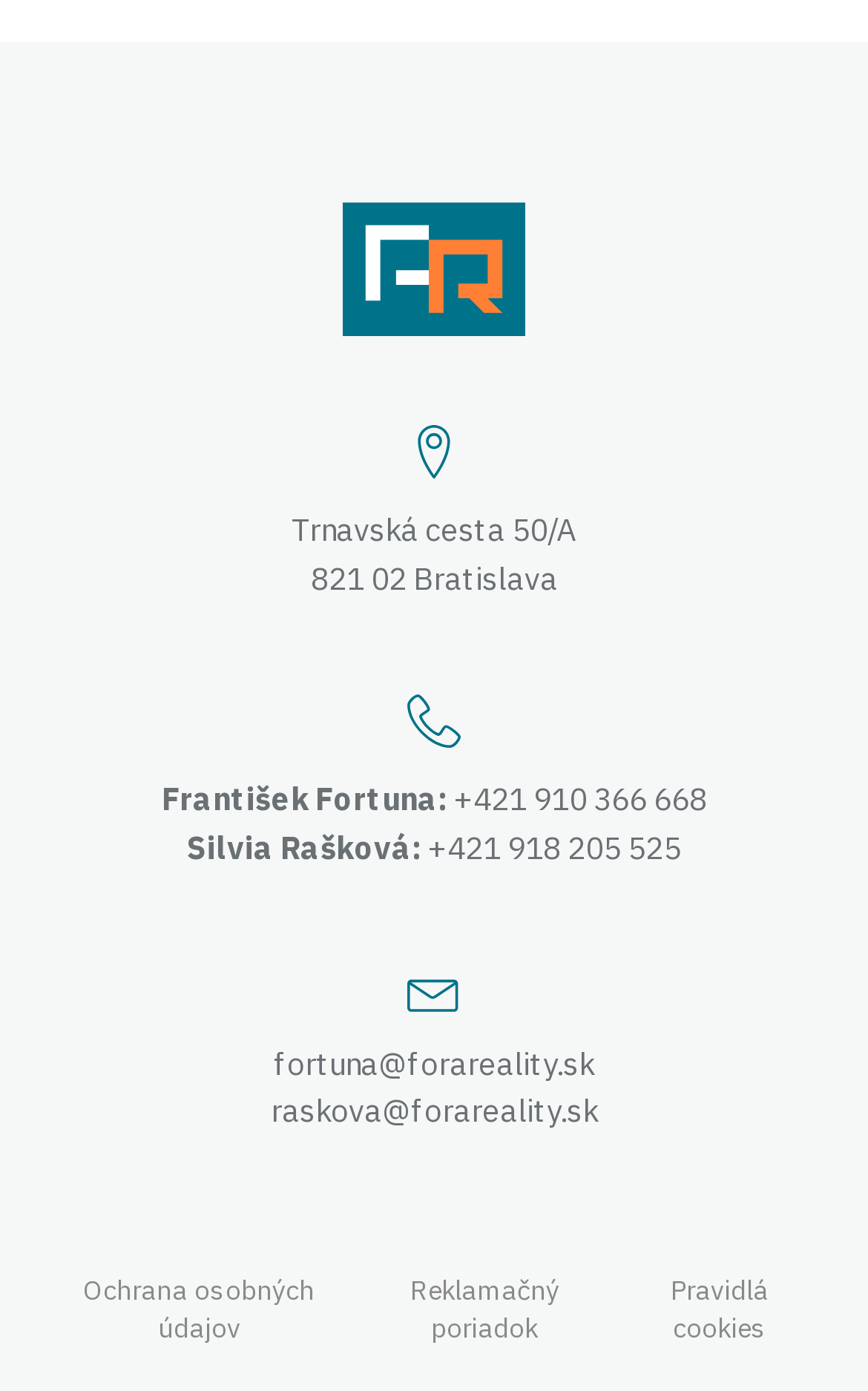Determine the bounding box coordinates for the clickable element to execute this instruction: "Click on COSMIC WOMBAT GAMES". Provide the coordinates as four float numbers between 0 and 1, i.e., [left, top, right, bottom].

None